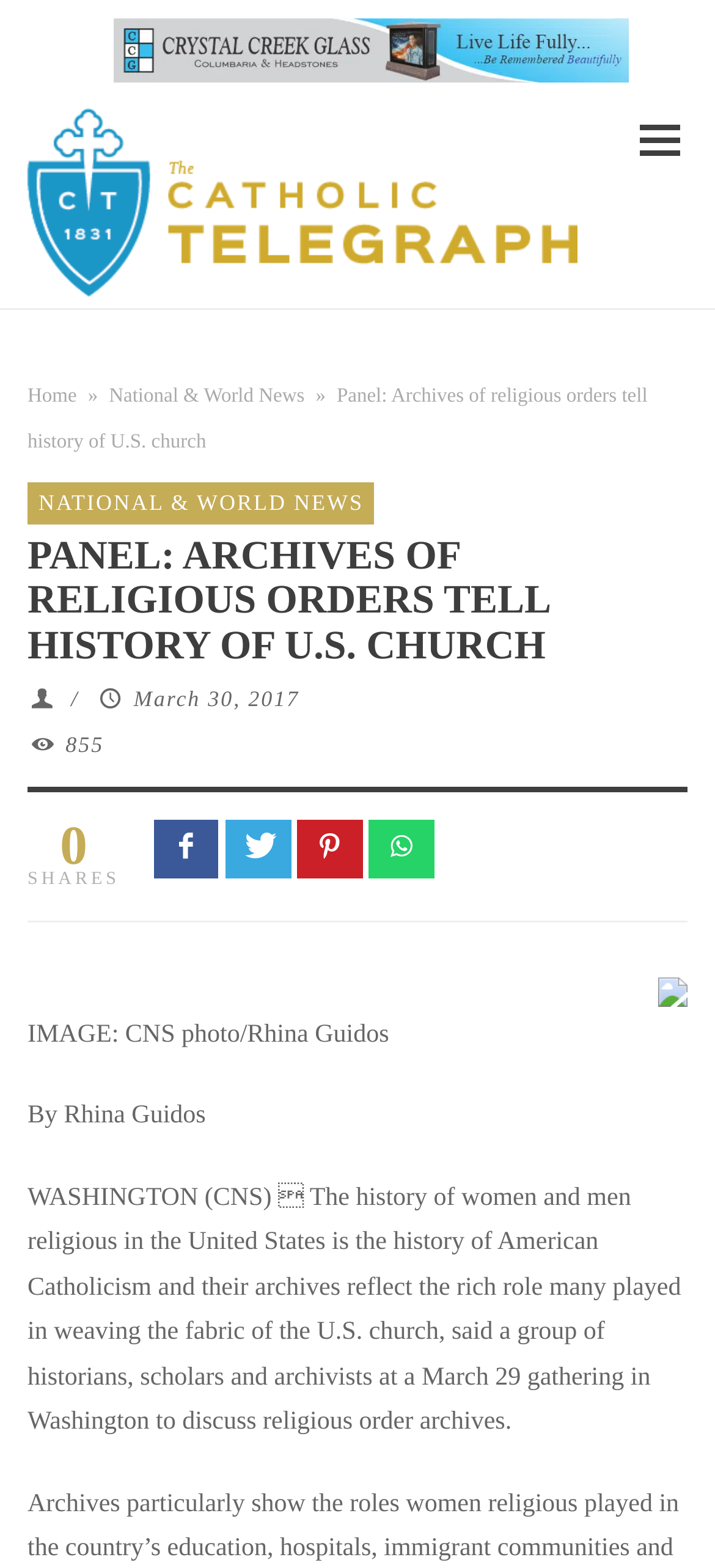Provide the bounding box coordinates of the HTML element this sentence describes: "National & World News". The bounding box coordinates consist of four float numbers between 0 and 1, i.e., [left, top, right, bottom].

[0.044, 0.313, 0.519, 0.329]